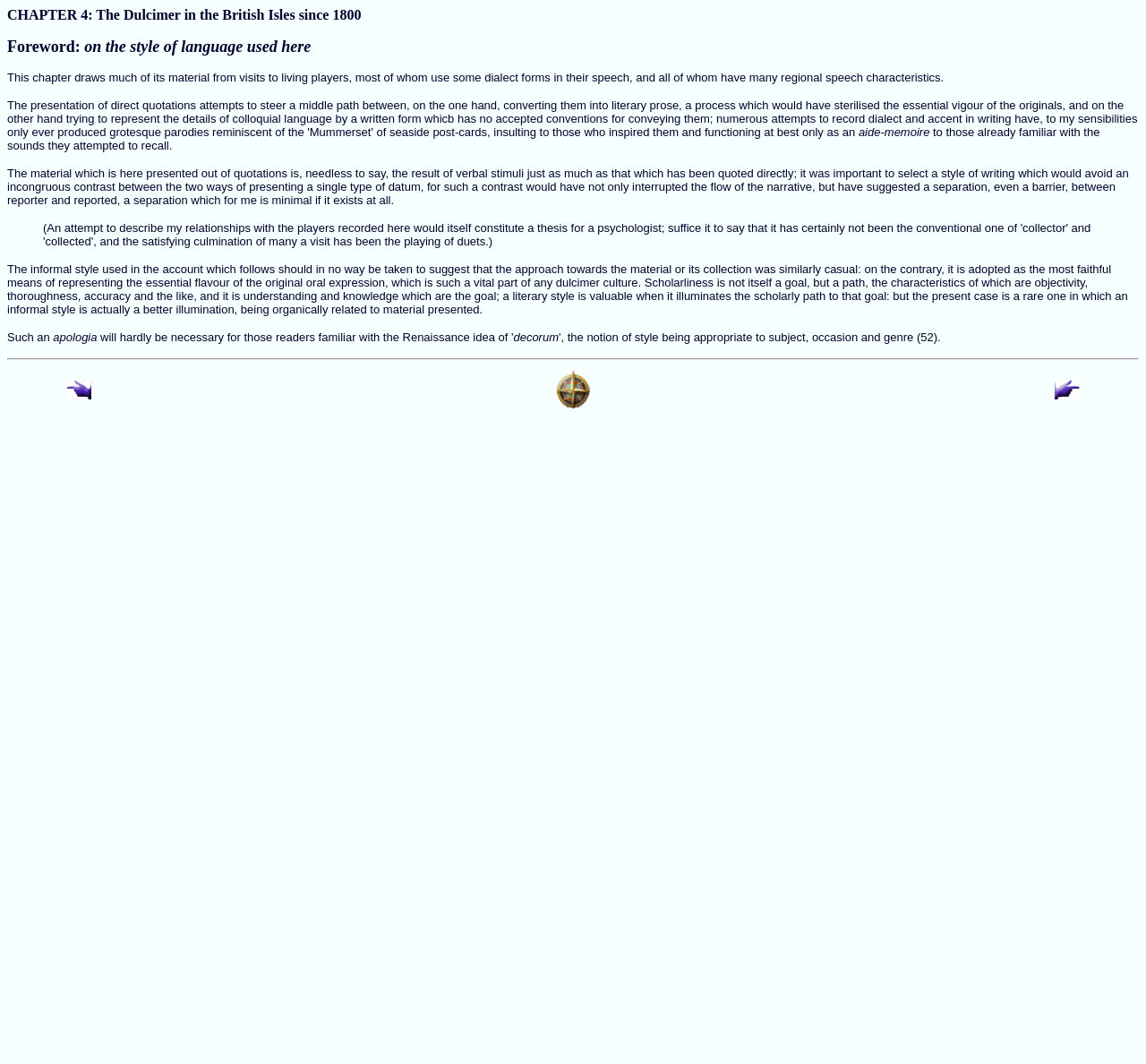Please answer the following query using a single word or phrase: 
What is the purpose of the aide-memoire?

to those already familiar with the sounds